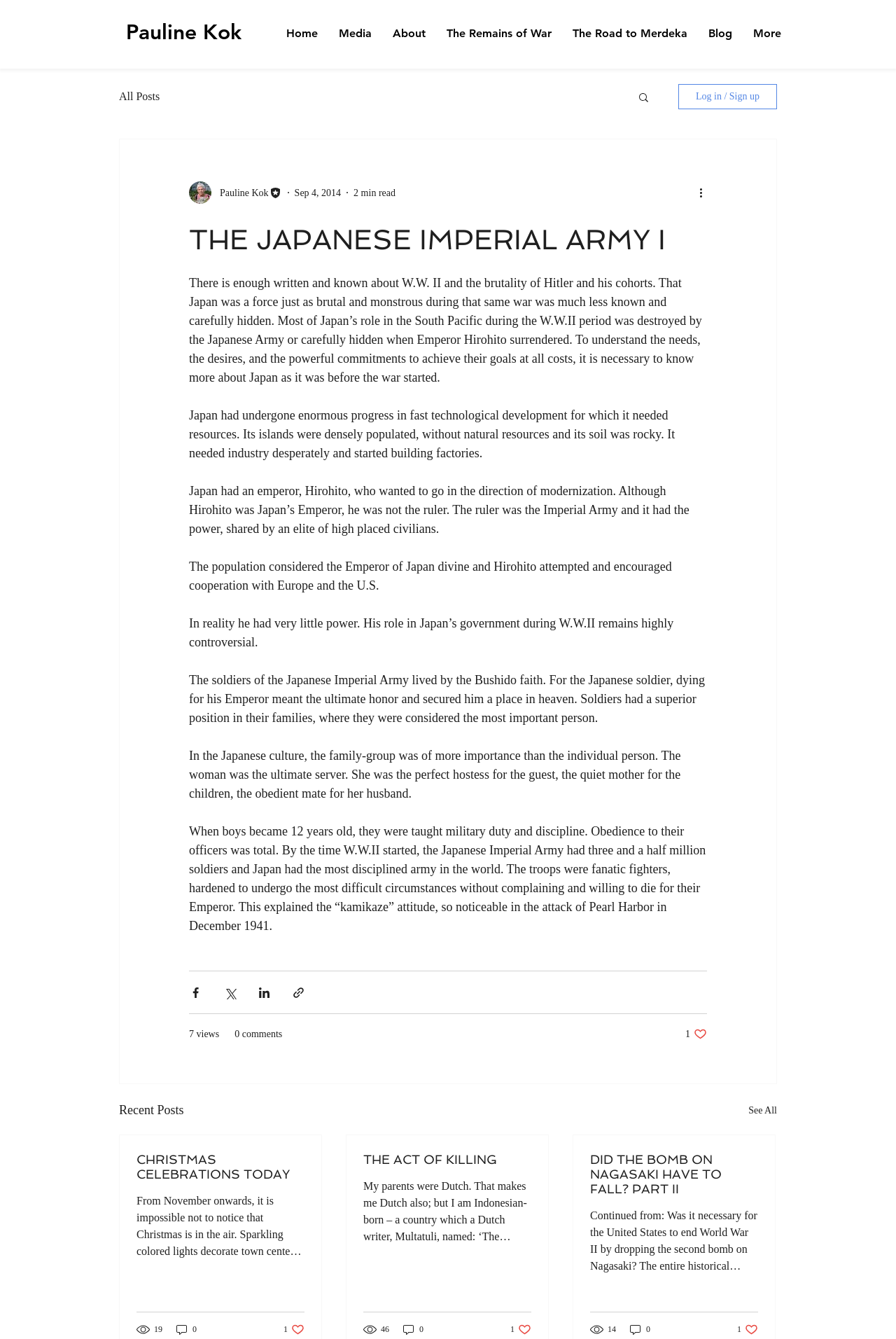How many views does the article 'CHRISTMAS CELEBRATIONS TODAY' have?
Answer the question with a single word or phrase by looking at the picture.

19 views